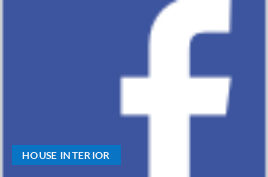What type of content is likely to be shared on this platform?
Can you provide an in-depth and detailed response to the question?

The integration of the Facebook branding and the bright blue button with the text 'HOUSE INTERIOR' implies a connection to a community or platform where discussions, tips, and ideas about interior design are shared, appealing to enthusiastic DIYers and those looking to enhance their living spaces.